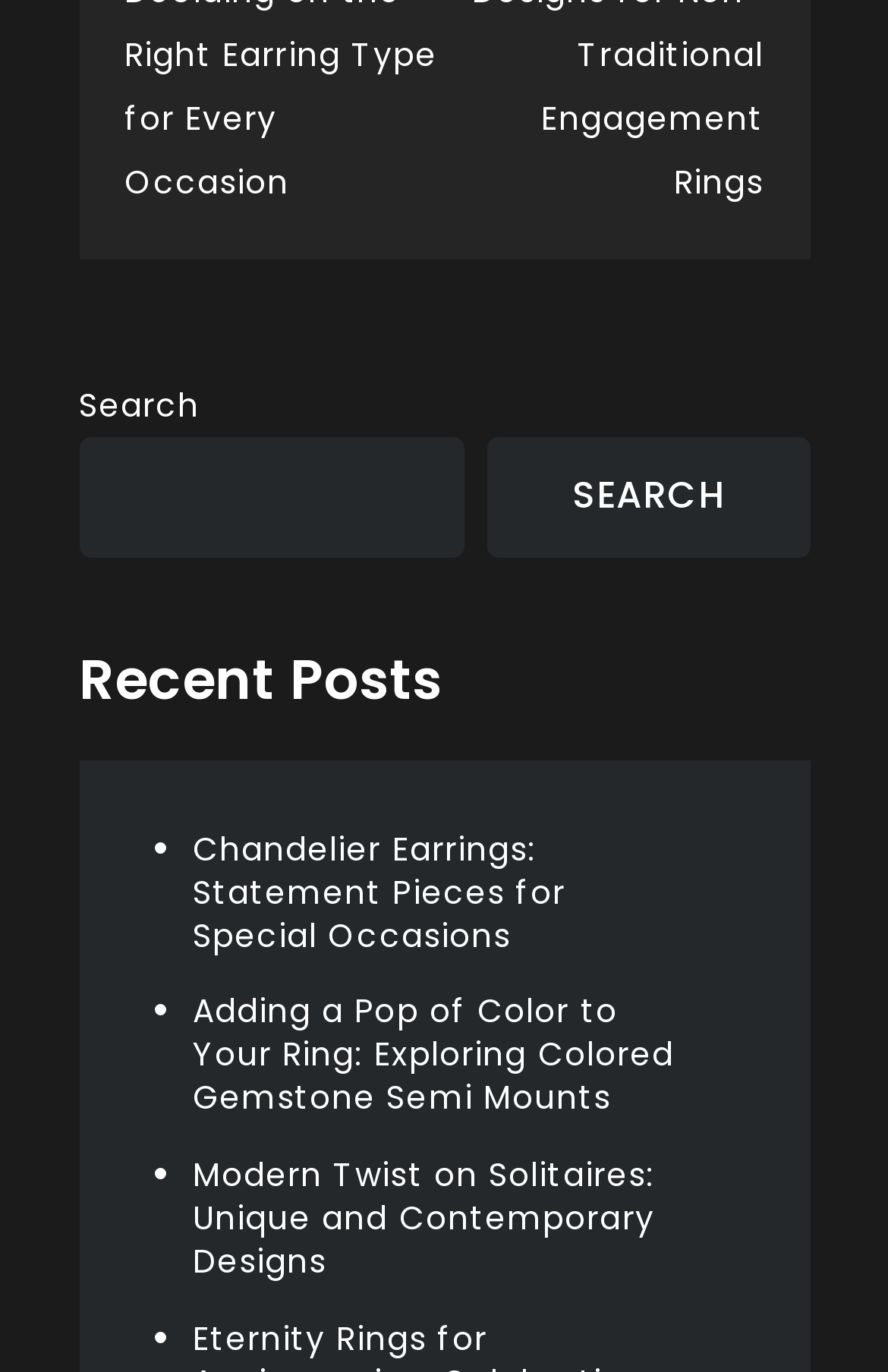Please provide the bounding box coordinates for the UI element as described: "Search". The coordinates must be four floats between 0 and 1, represented as [left, top, right, bottom].

[0.549, 0.318, 0.912, 0.406]